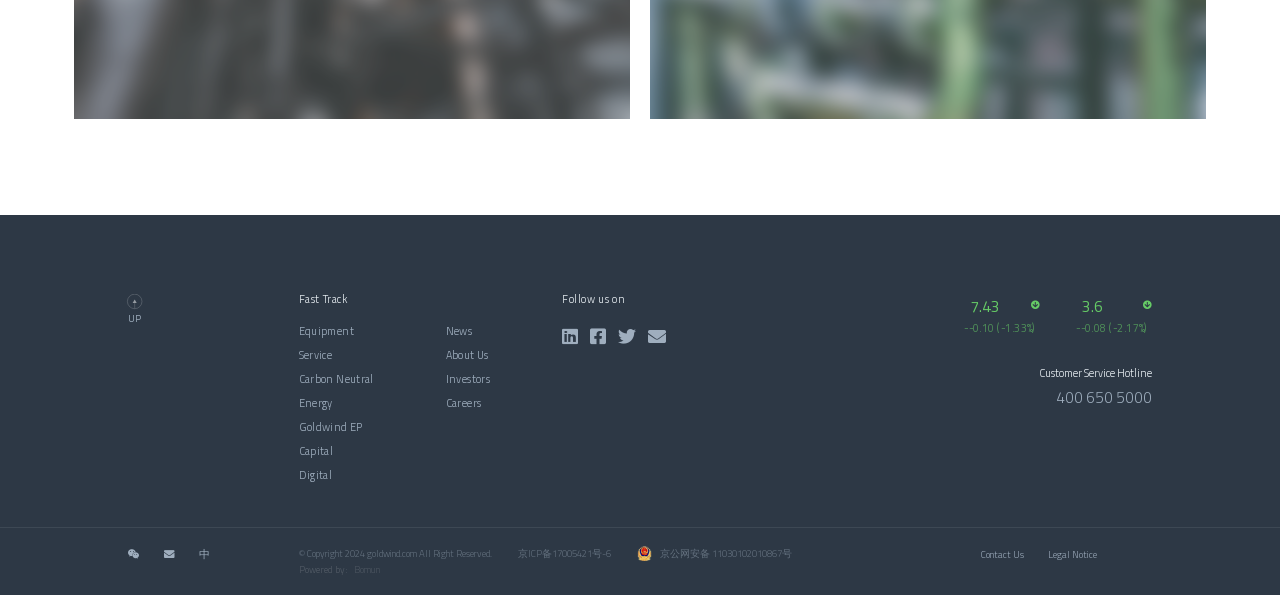Highlight the bounding box coordinates of the region I should click on to meet the following instruction: "Go to 'Equipment'".

[0.233, 0.527, 0.276, 0.554]